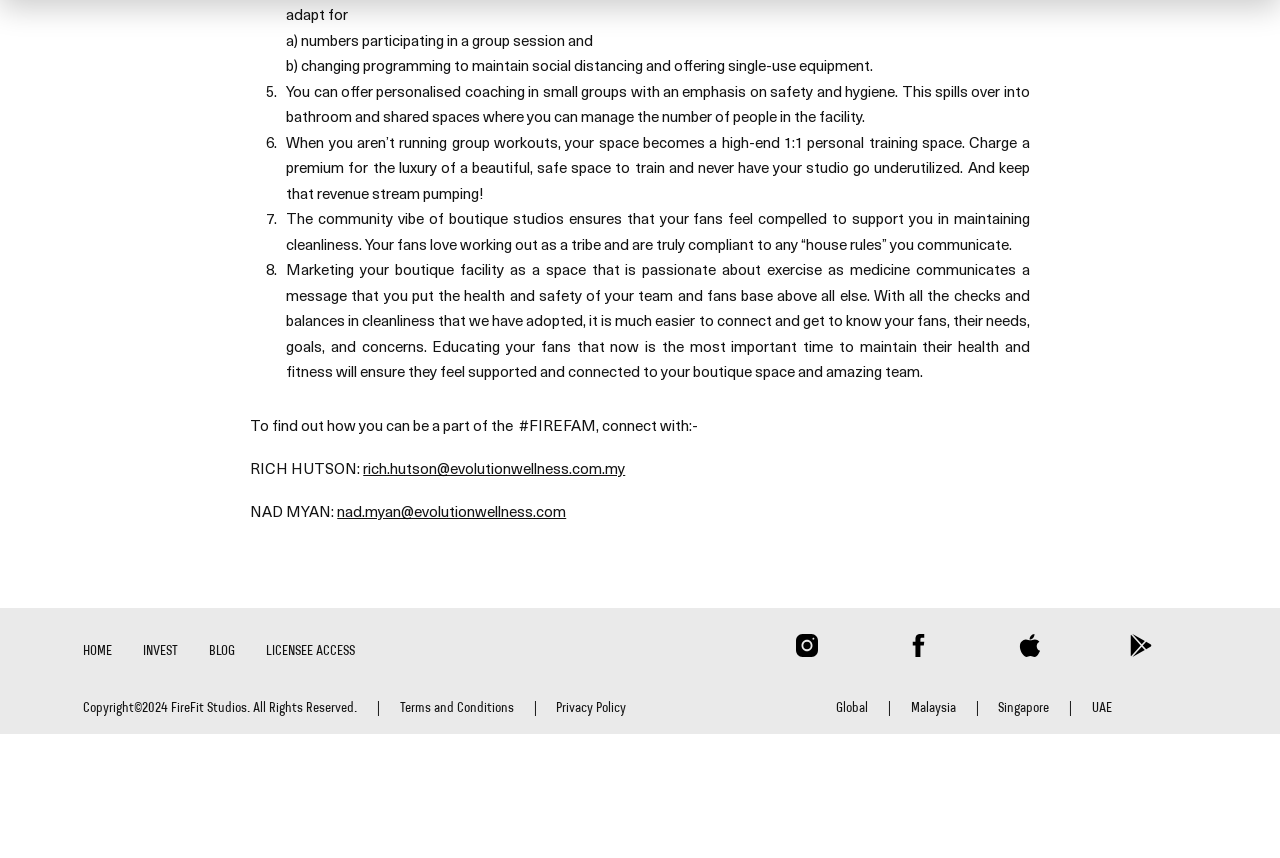Determine the bounding box for the described UI element: "alt="apple appstore icon"".

[0.796, 0.739, 0.813, 0.772]